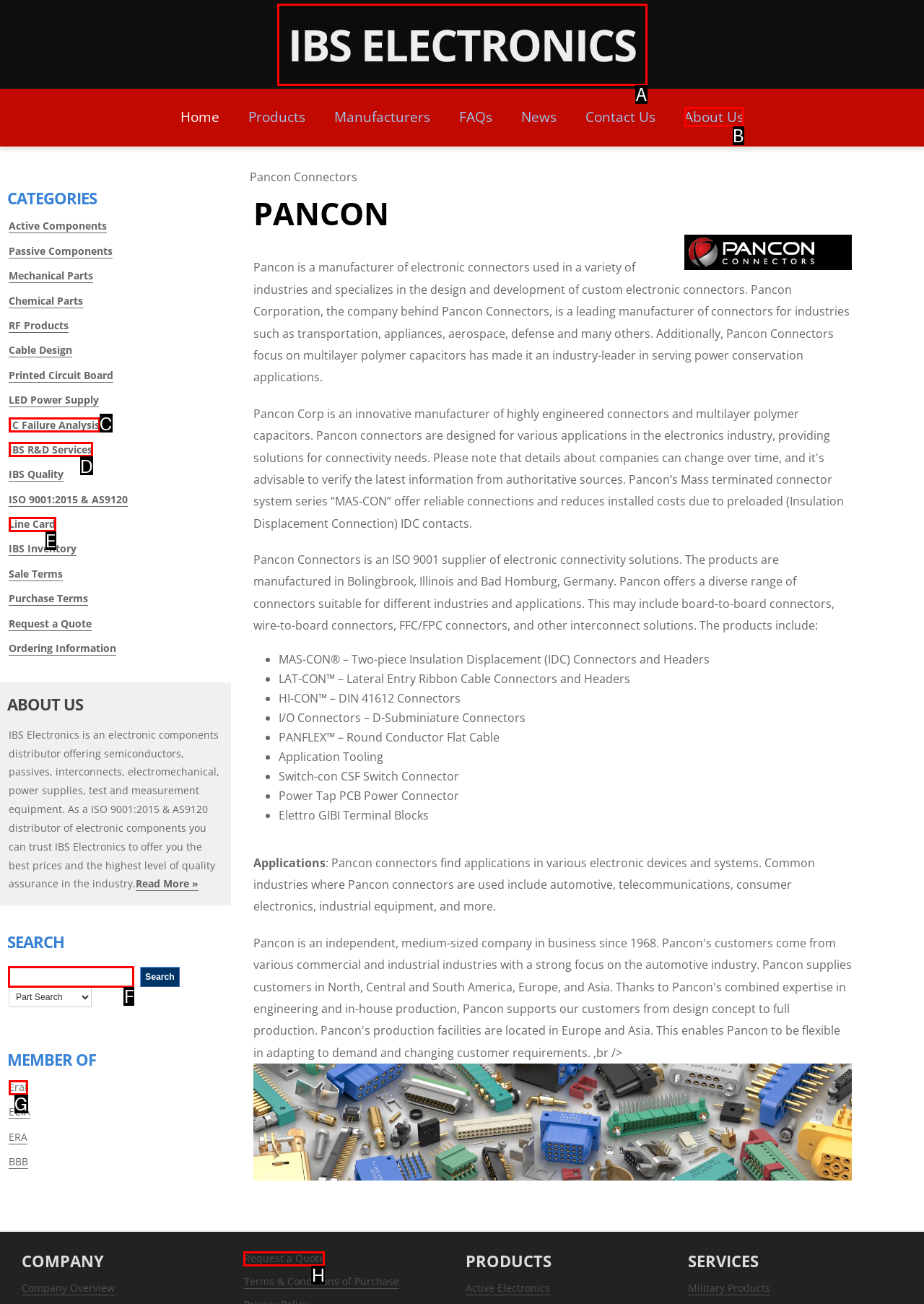To complete the task: Search for a product, select the appropriate UI element to click. Respond with the letter of the correct option from the given choices.

F